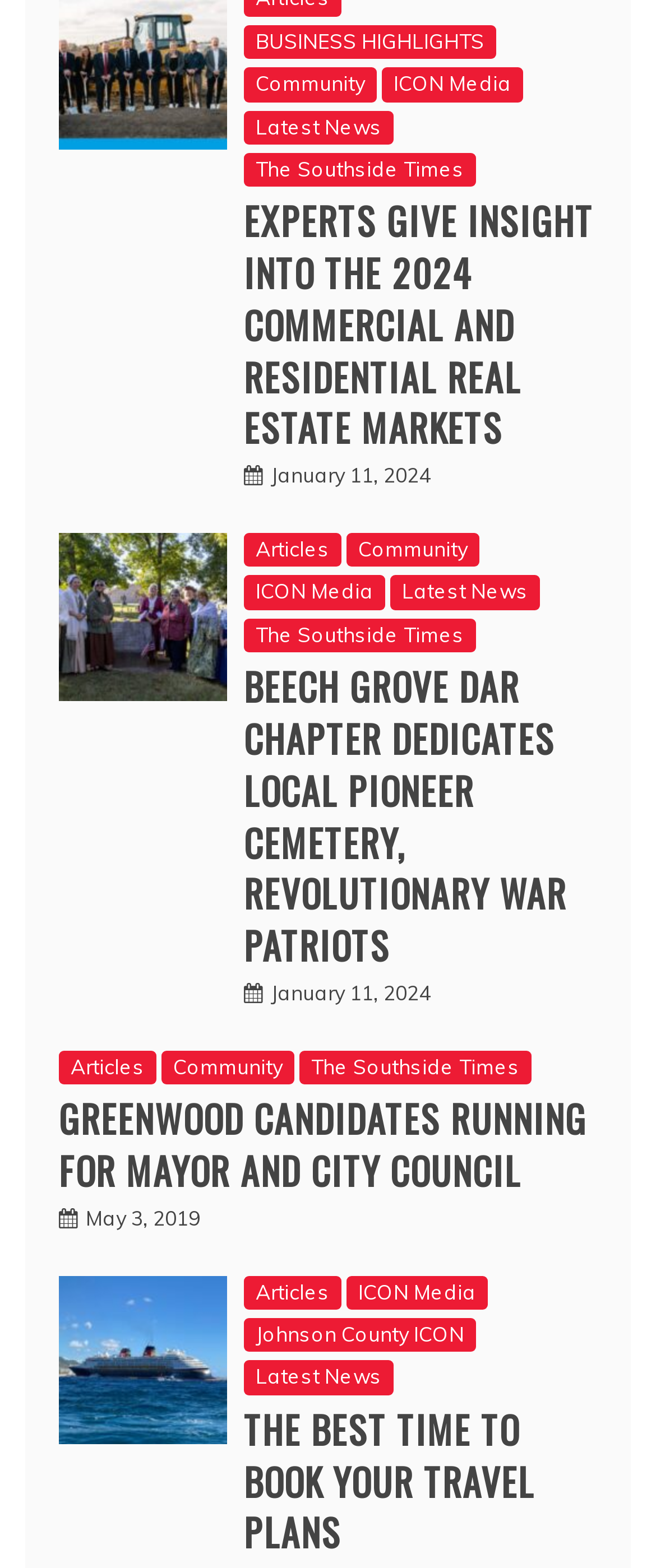Can you find the bounding box coordinates for the element that needs to be clicked to execute this instruction: "Check the article BEECH GROVE DAR CHAPTER DEDICATES LOCAL PIONEER CEMETERY, REVOLUTIONARY WAR PATRIOTS"? The coordinates should be given as four float numbers between 0 and 1, i.e., [left, top, right, bottom].

[0.372, 0.421, 0.864, 0.62]